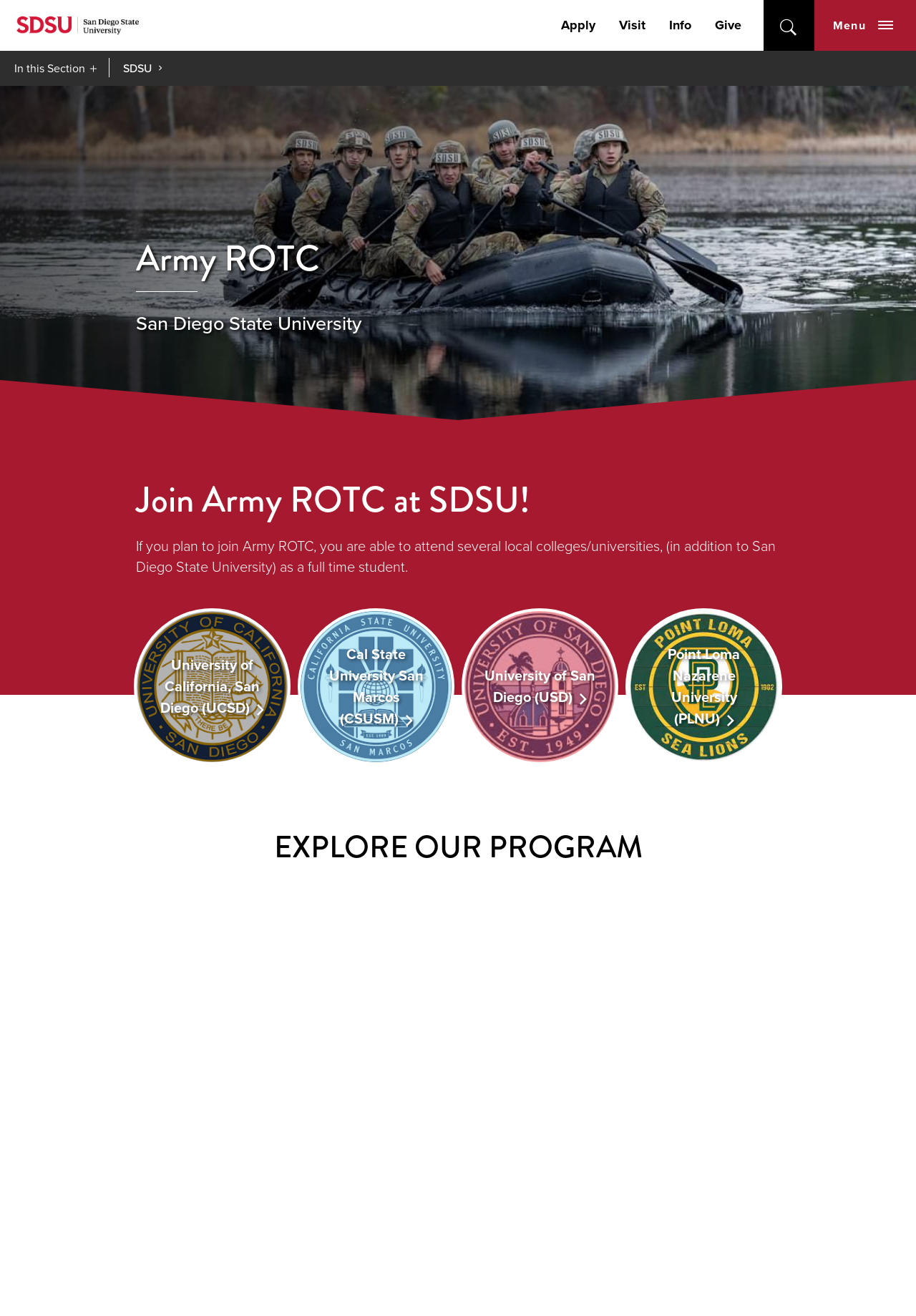Determine the bounding box coordinates for the clickable element to execute this instruction: "Visit the San Diego State University website". Provide the coordinates as four float numbers between 0 and 1, i.e., [left, top, right, bottom].

[0.018, 0.008, 0.152, 0.03]